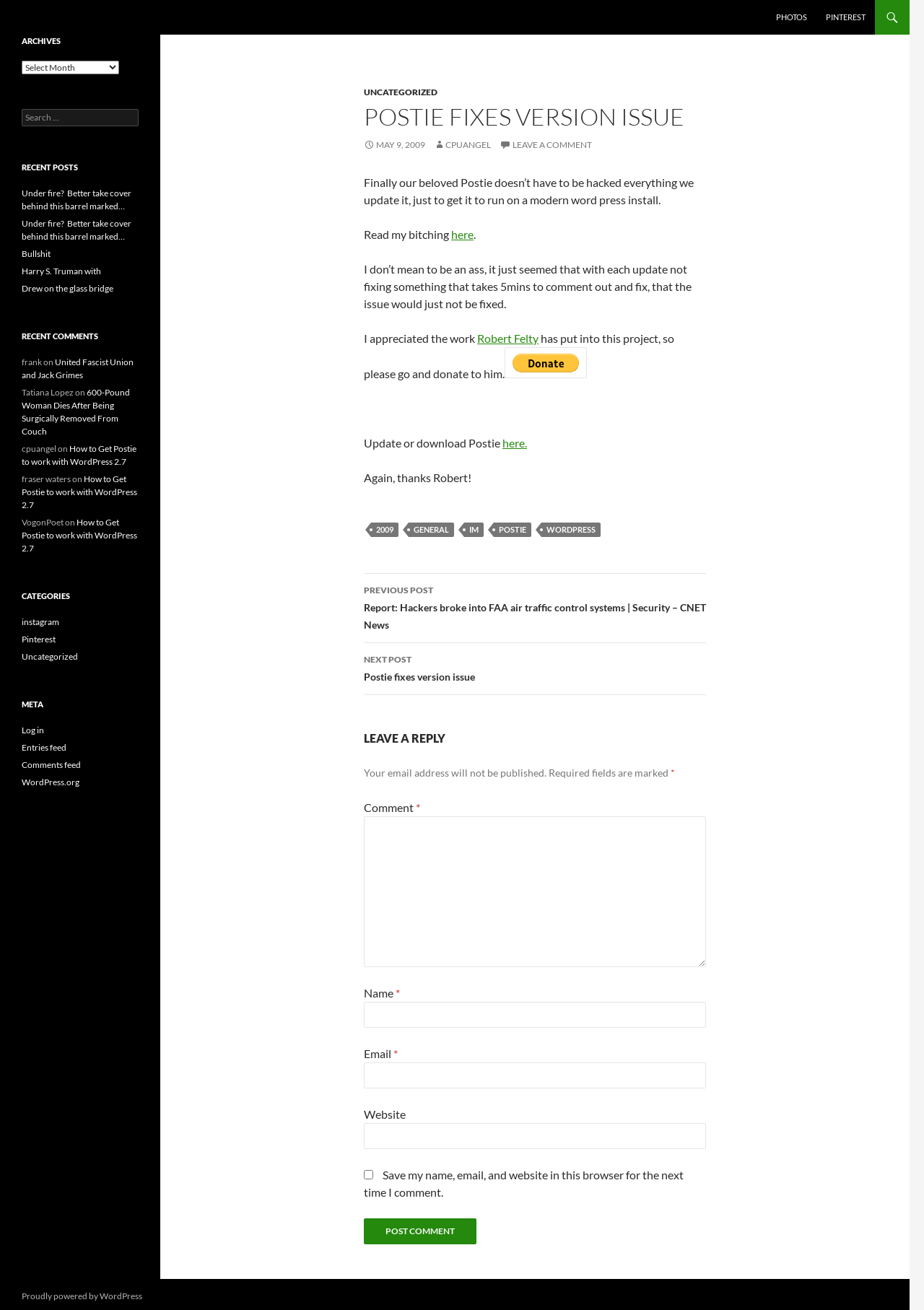Identify the bounding box coordinates of the region that should be clicked to execute the following instruction: "Leave a comment".

[0.394, 0.611, 0.45, 0.621]